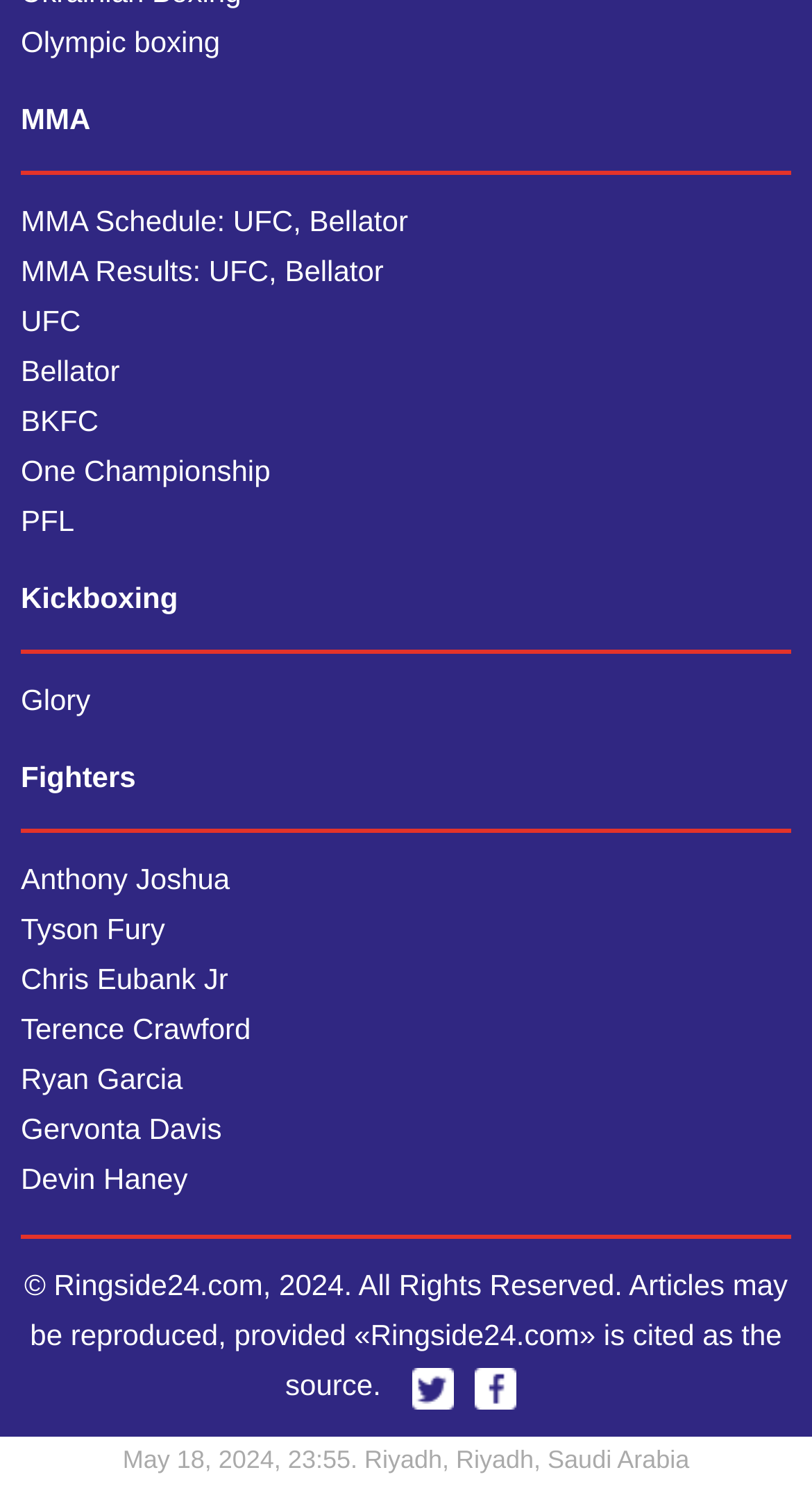Determine the bounding box coordinates for the UI element with the following description: "MMA Results: UFC, Bellator". The coordinates should be four float numbers between 0 and 1, represented as [left, top, right, bottom].

[0.026, 0.169, 0.472, 0.191]